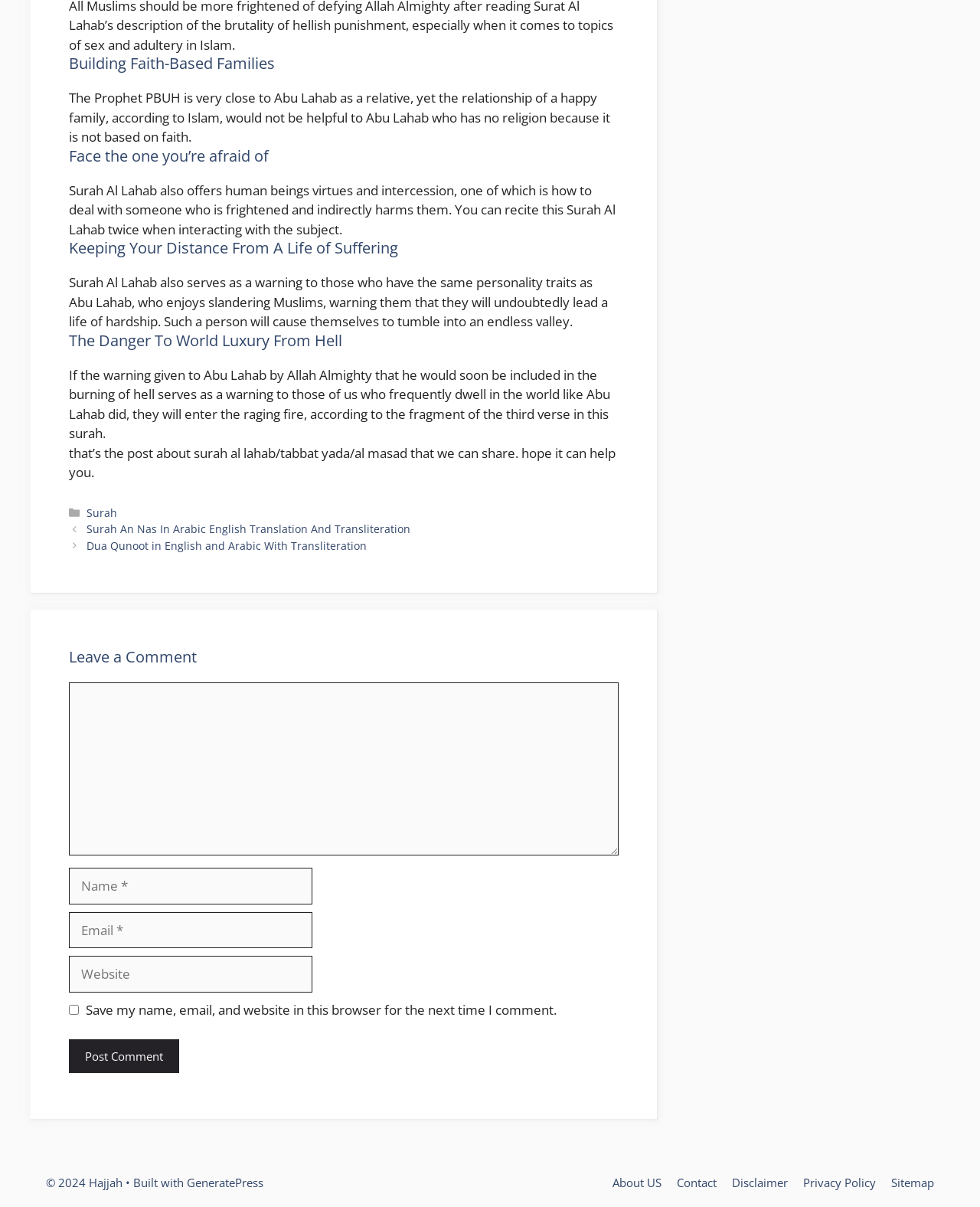Identify the bounding box coordinates for the UI element described as follows: "Surah". Ensure the coordinates are four float numbers between 0 and 1, formatted as [left, top, right, bottom].

[0.088, 0.419, 0.12, 0.431]